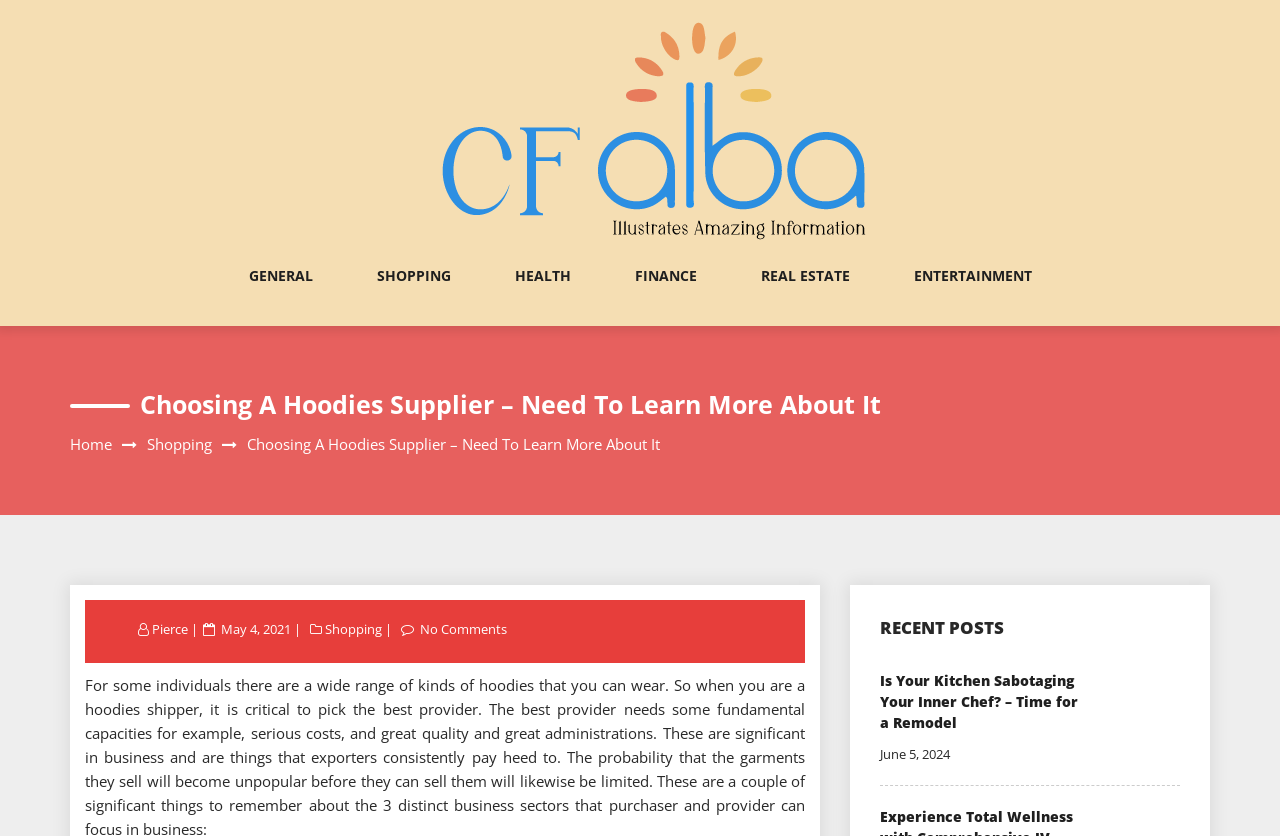How many comments does the post 'Choosing A Hoodies Supplier – Need To Learn More About It' have?
Based on the screenshot, provide a one-word or short-phrase response.

No Comments